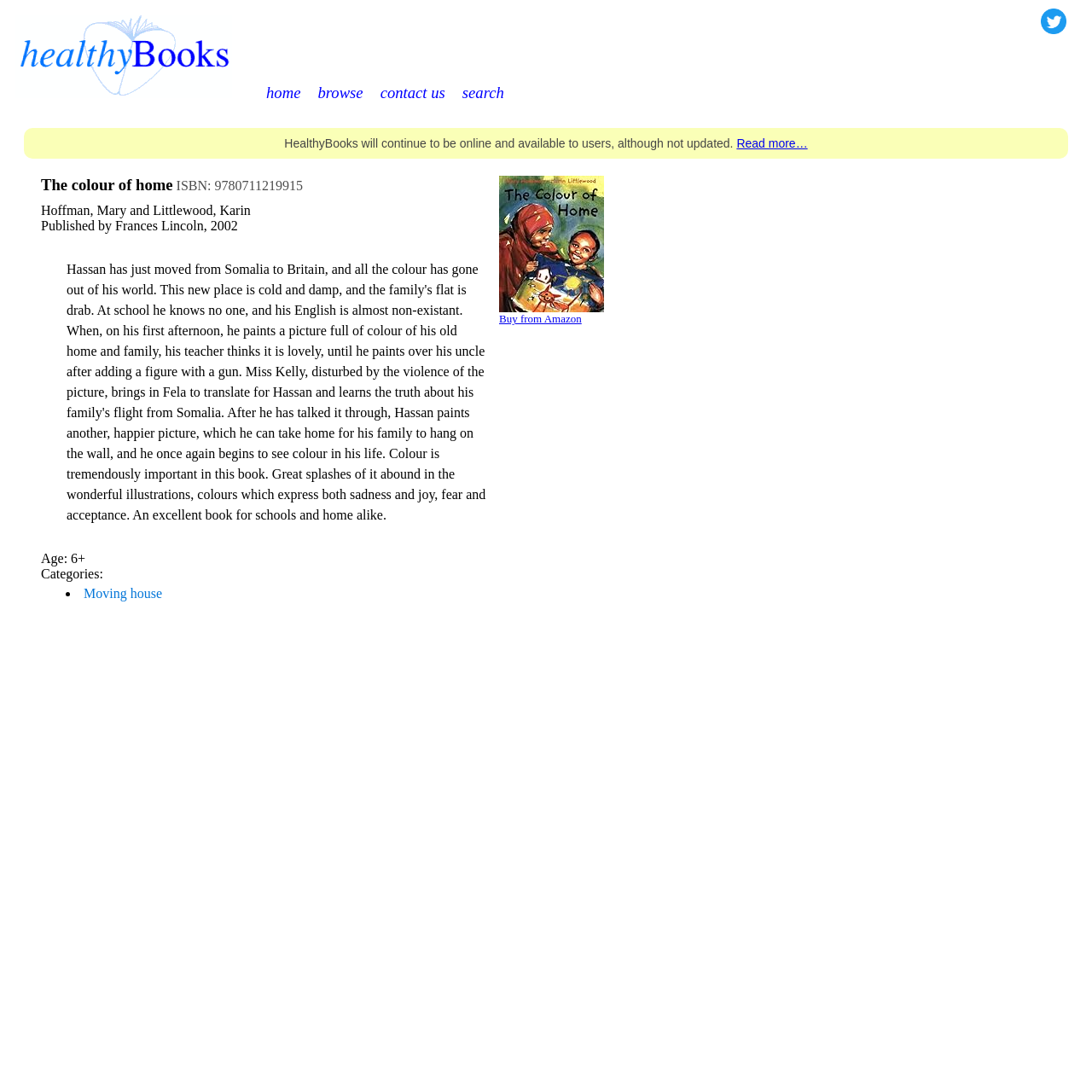Specify the bounding box coordinates of the region I need to click to perform the following instruction: "Buy from Amazon". The coordinates must be four float numbers in the range of 0 to 1, i.e., [left, top, right, bottom].

[0.457, 0.286, 0.553, 0.298]